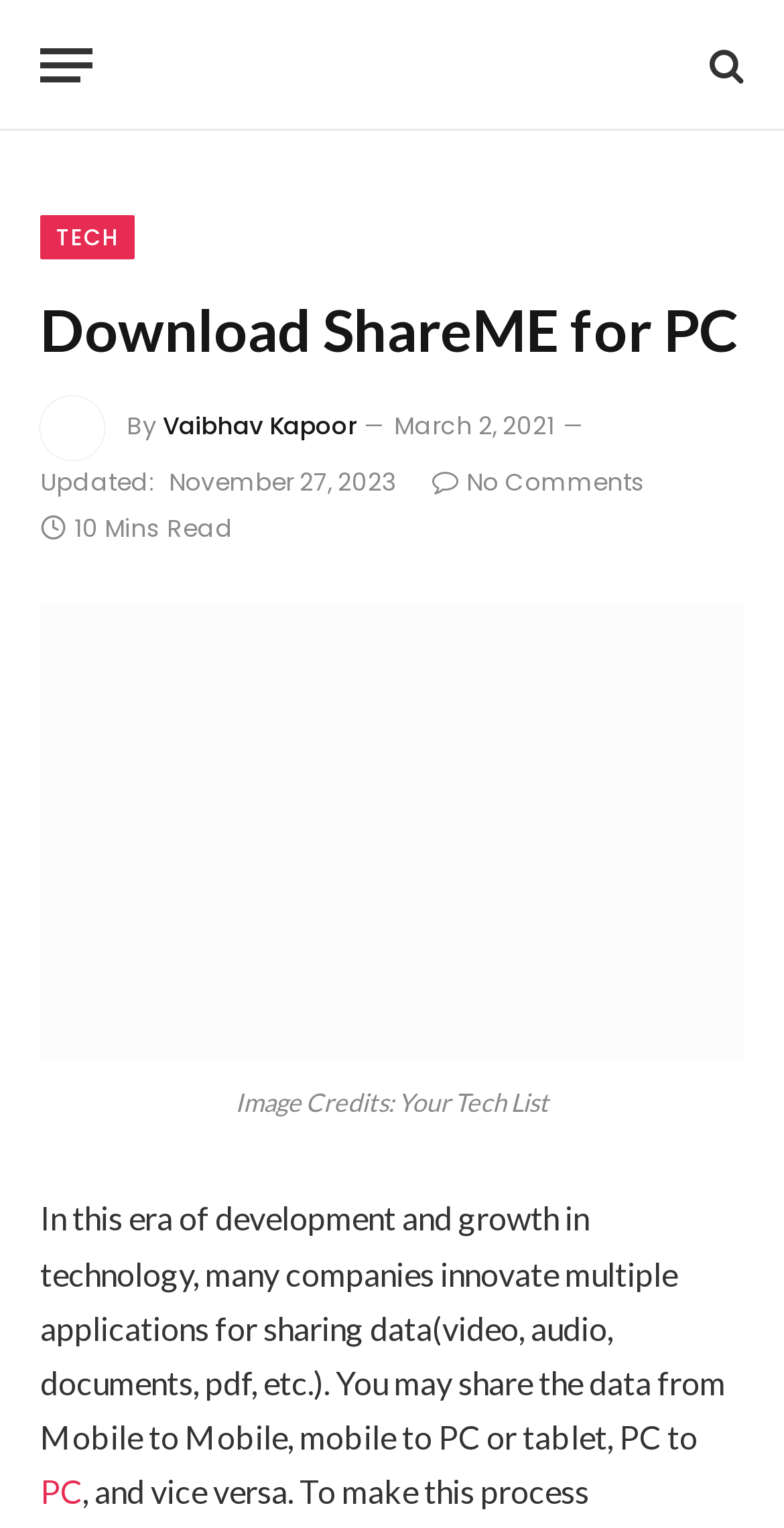Identify and provide the main heading of the webpage.

Download ShareME for PC